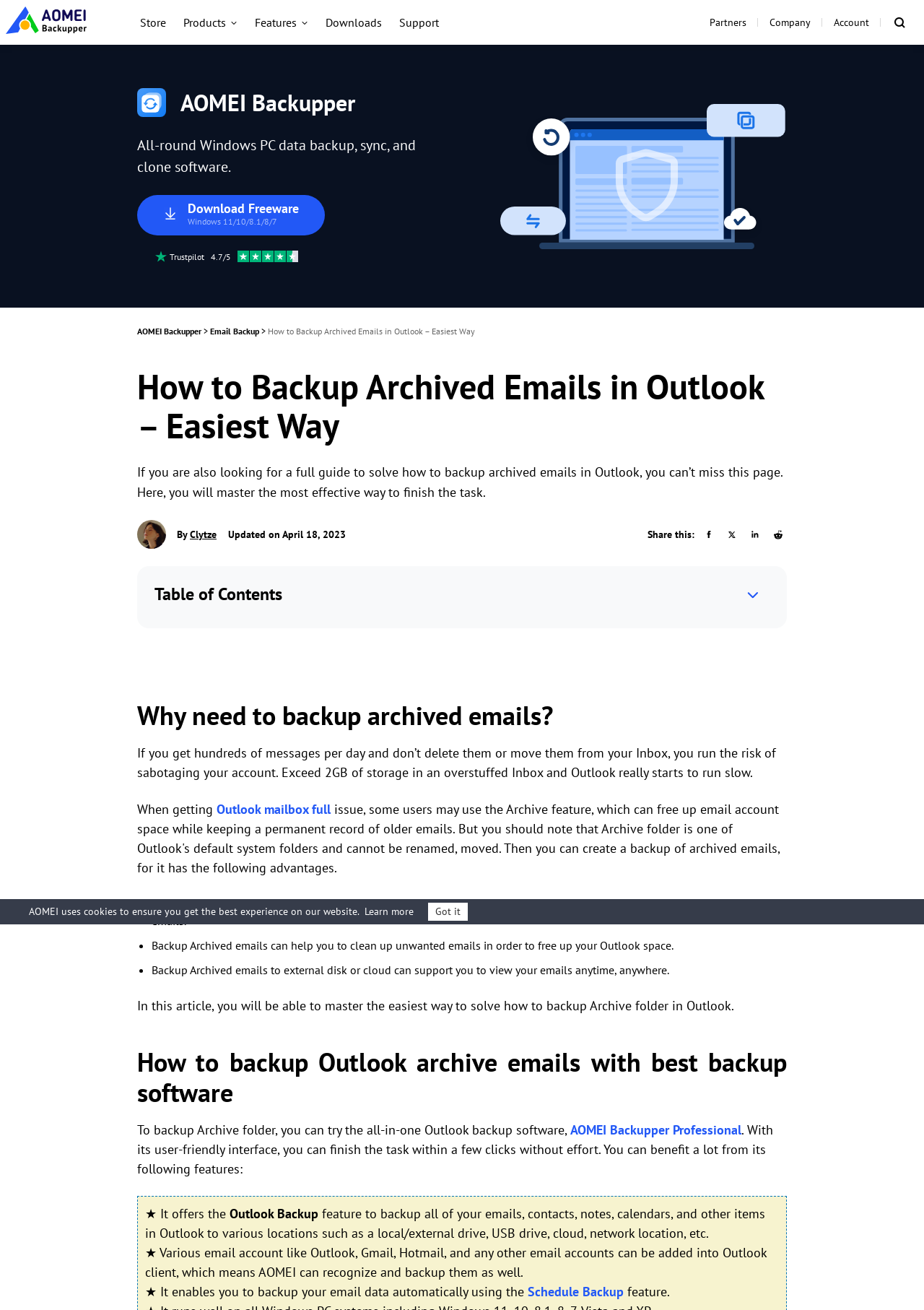Please determine the bounding box coordinates of the element's region to click for the following instruction: "Share this article on Facebook".

[0.758, 0.401, 0.777, 0.415]